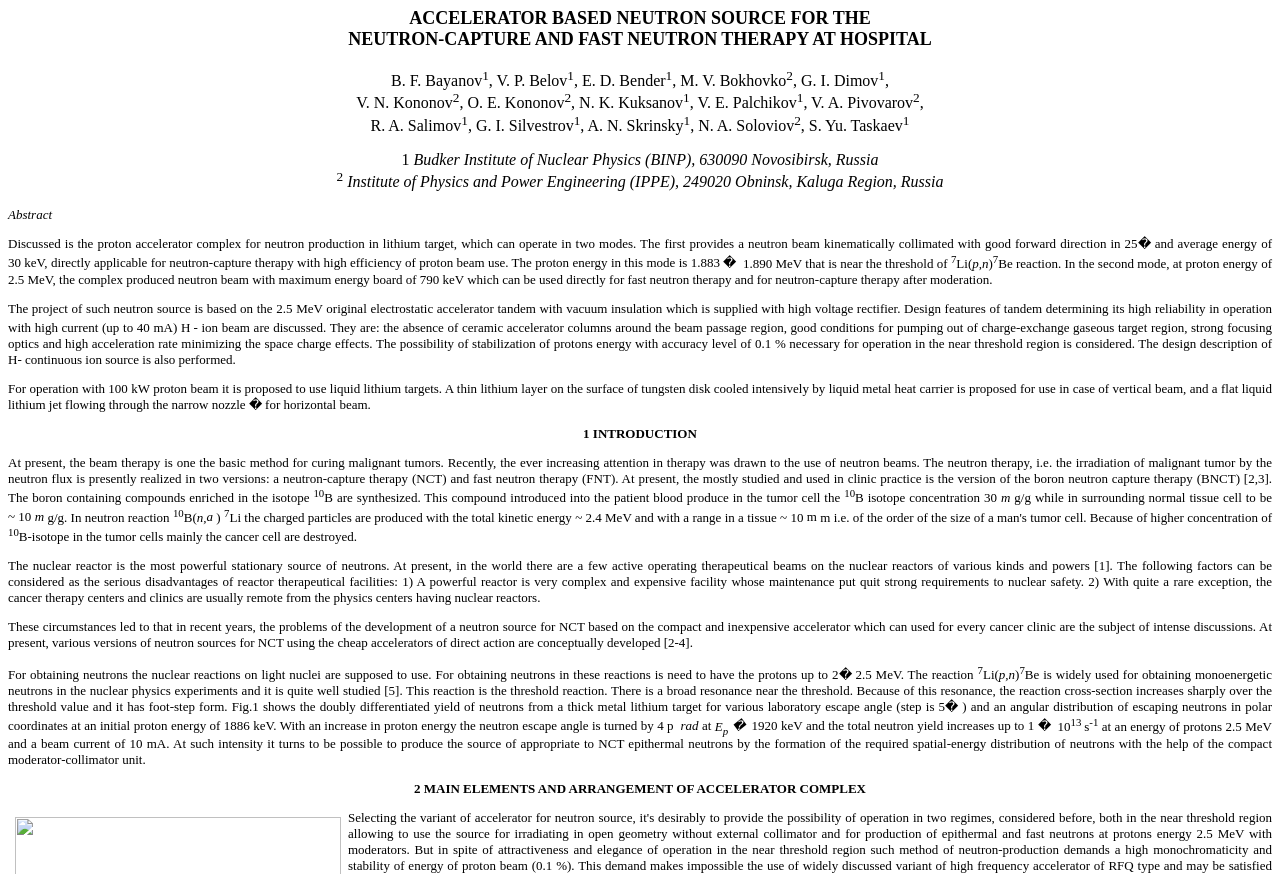Analyze the image and answer the question with as much detail as possible: 
What is the topic of the conference?

Based on the webpage content, it appears to be a conference related to particle accelerators, as the title mentions 'First Asian Particle Accelerator Conference' and the abstract discusses proton accelerator complexes and neutron production.